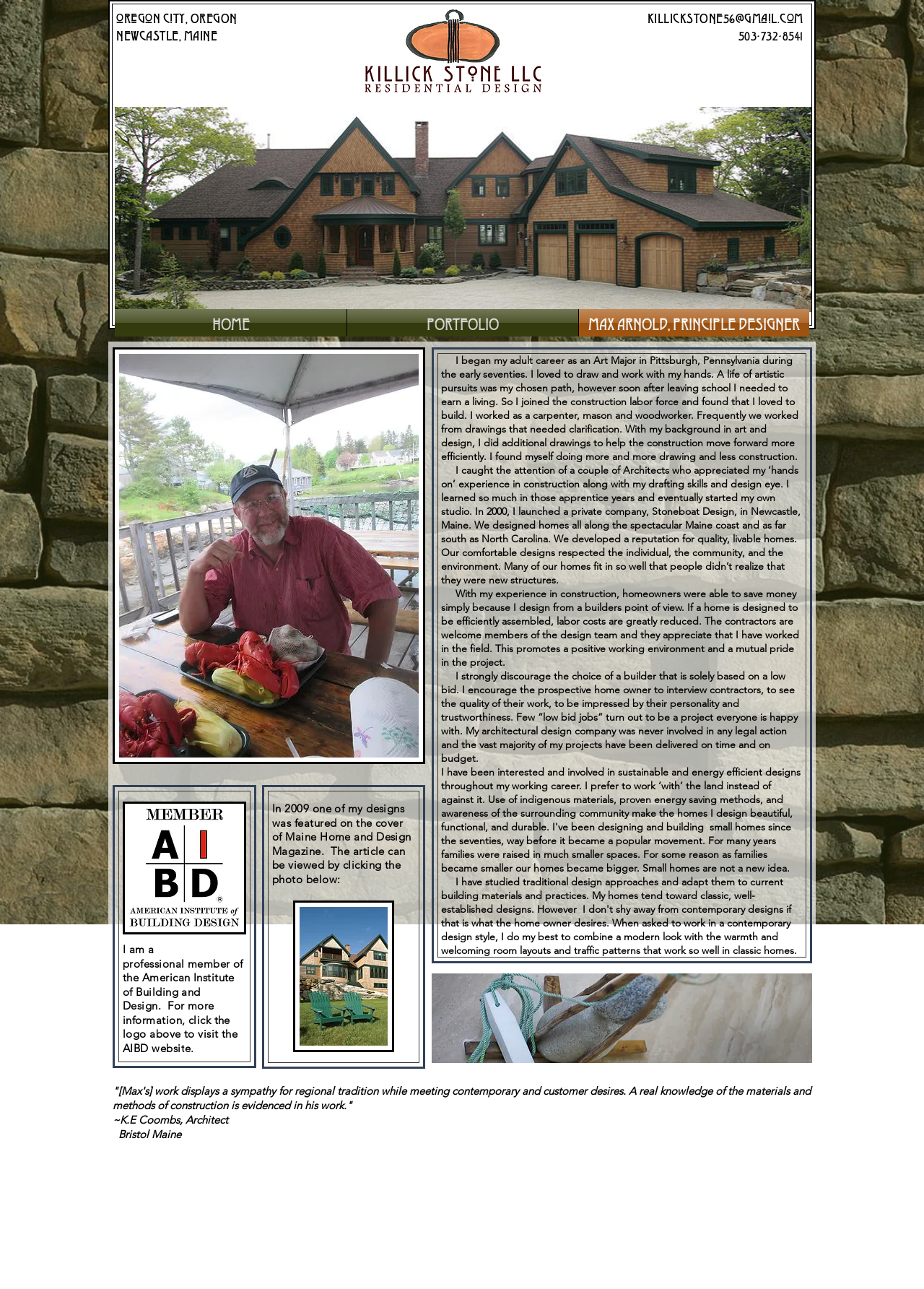Examine the image carefully and respond to the question with a detailed answer: 
What is the name of the company founded by Max Arnold?

The webpage mentions that Max Arnold launched a private company called Stoneboat Design in 2000, which is based in Newcastle, Maine. This information is provided in the text that describes his career and experience.